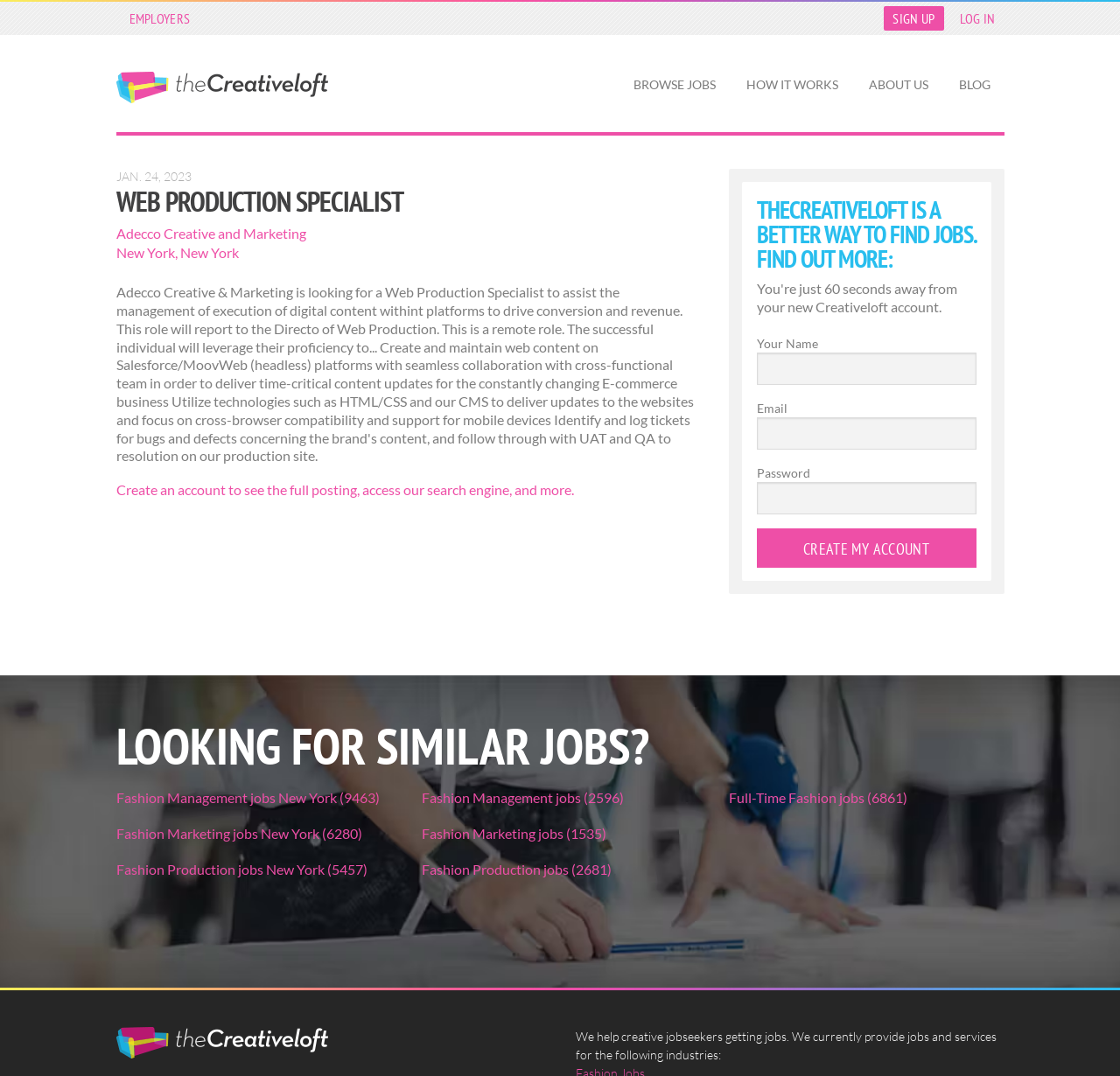Identify the bounding box for the UI element described as: "The Creative Loft". Ensure the coordinates are four float numbers between 0 and 1, formatted as [left, top, right, bottom].

[0.104, 0.067, 0.293, 0.096]